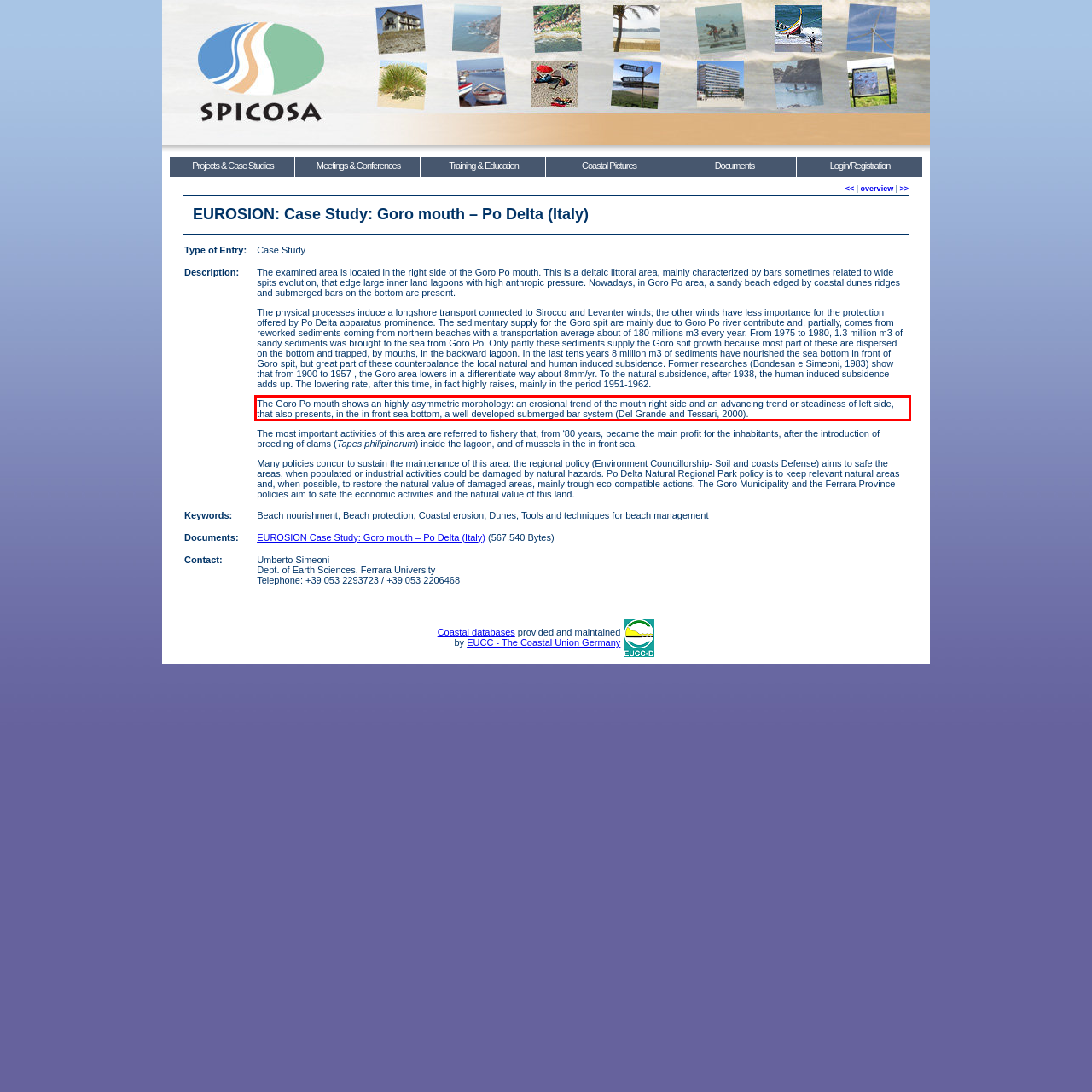Given a screenshot of a webpage with a red bounding box, please identify and retrieve the text inside the red rectangle.

The Goro Po mouth shows an highly asymmetric morphology: an erosional trend of the mouth right side and an advancing trend or steadiness of left side, that also presents, in the in front sea bottom, a well developed submerged bar system (Del Grande and Tessari, 2000).